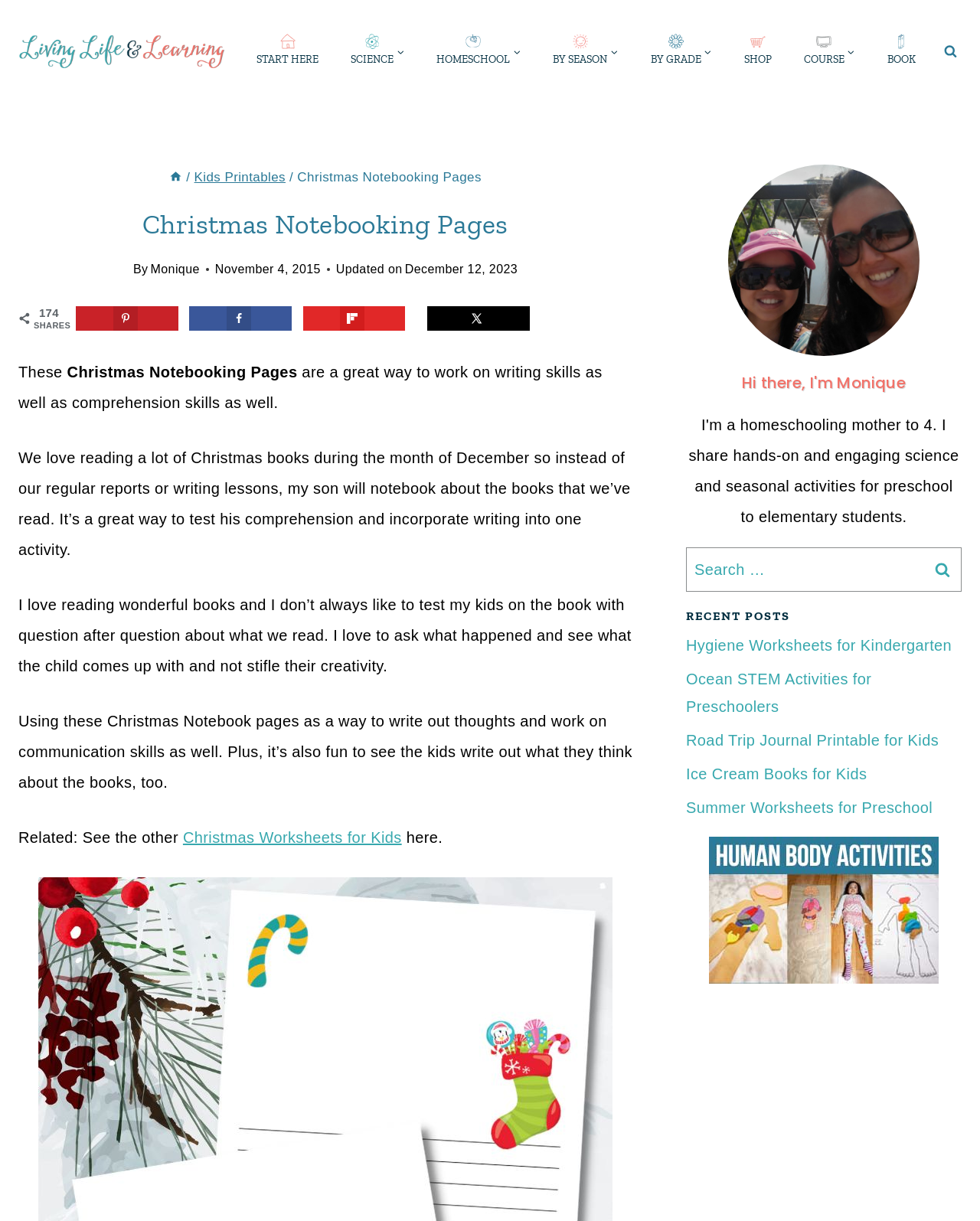Using the information shown in the image, answer the question with as much detail as possible: What is the topic of the related post?

The related post is mentioned in the text as 'See the other Christmas Worksheets for Kids here', which suggests that the topic of the related post is Christmas Worksheets for Kids.